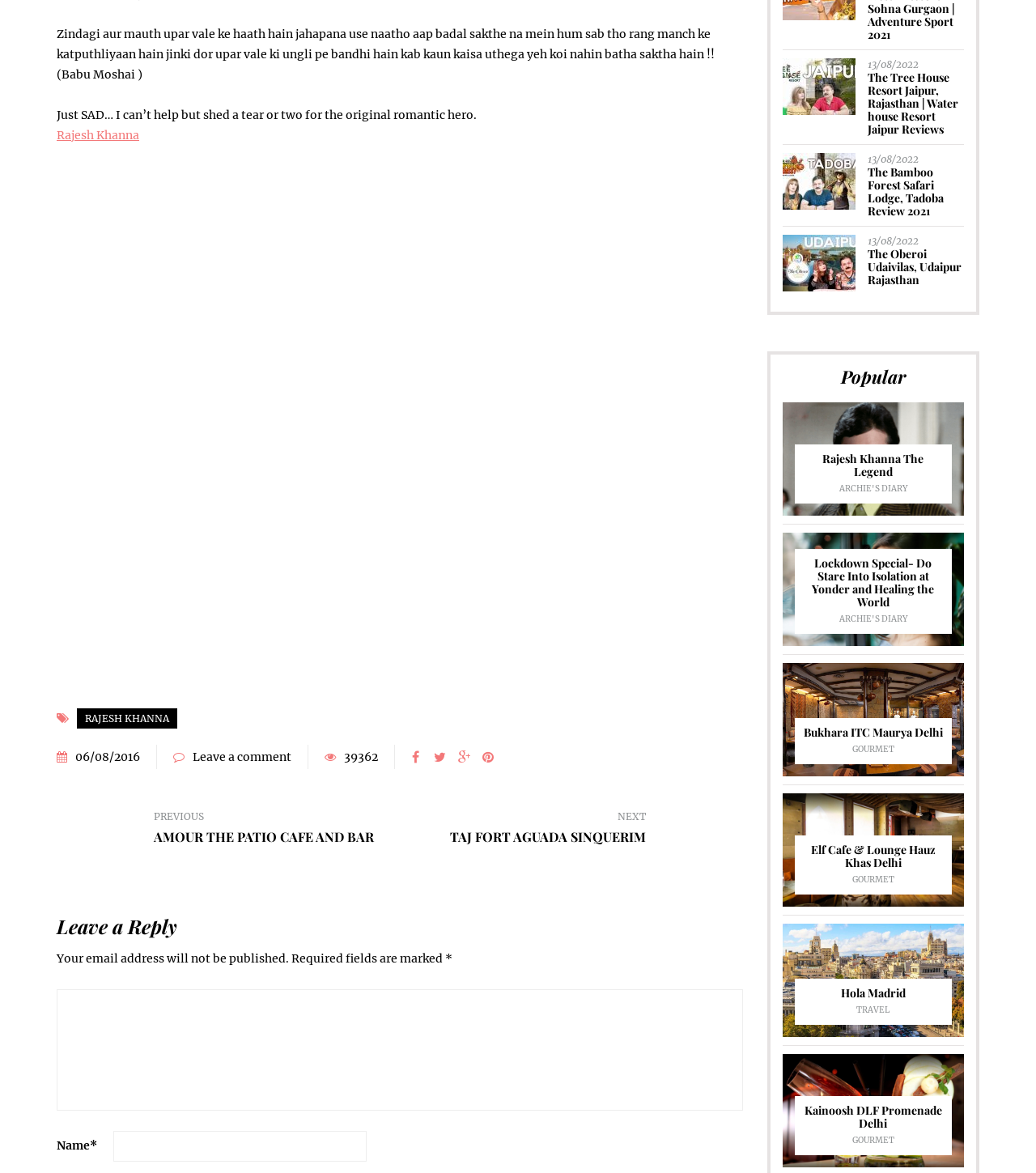Identify the bounding box coordinates of the section that should be clicked to achieve the task described: "View the image of The Patio Cafe and Bar".

[0.055, 0.687, 0.125, 0.735]